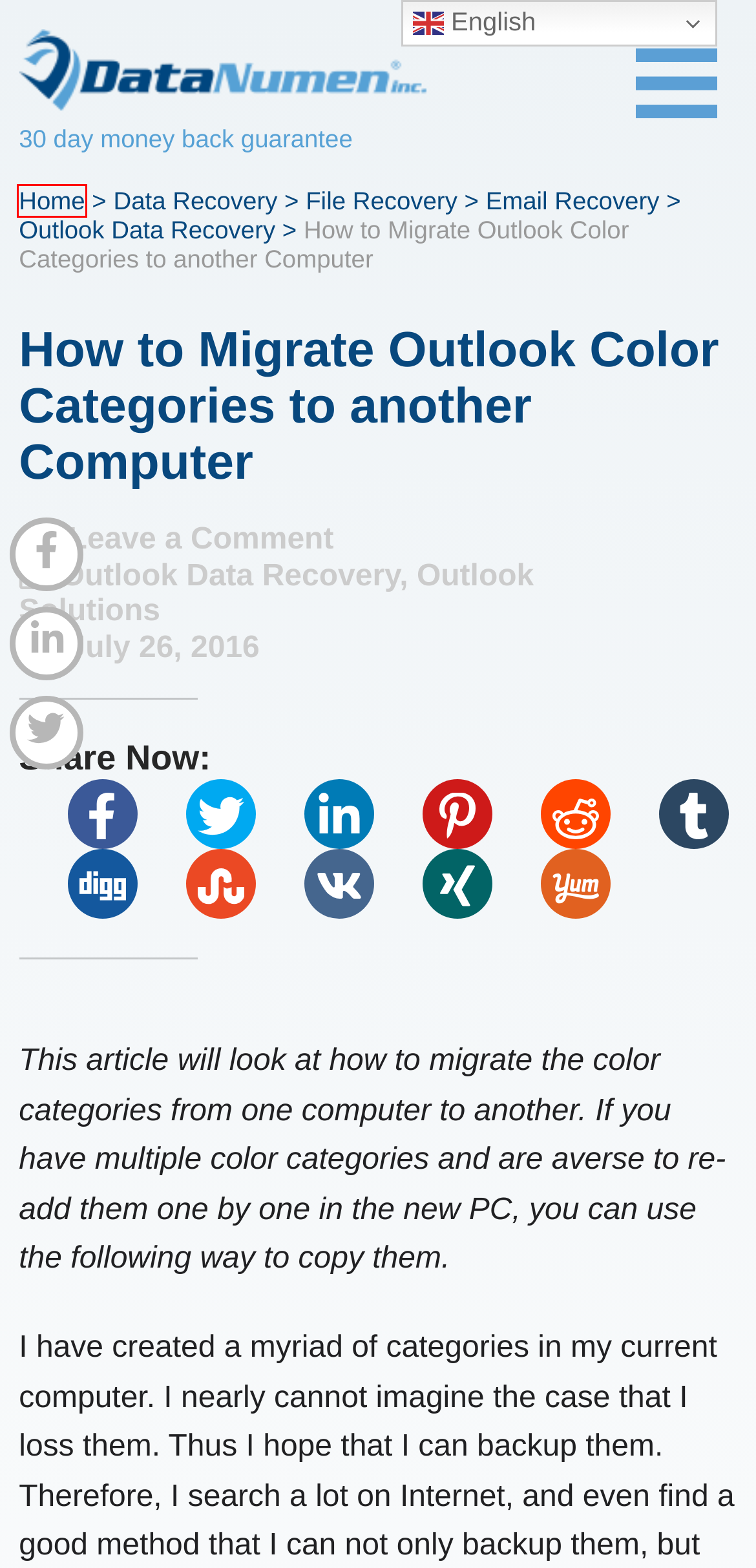You are presented with a screenshot of a webpage with a red bounding box. Select the webpage description that most closely matches the new webpage after clicking the element inside the red bounding box. The options are:
A. Outlook Solutions Archives
B. Outlook Data Recovery Archives
C. Data Recovery Archives
D. Data Recovery Blogs | DataNumen
E. Refund Policy | DataNumen
F. File Recovery Archives
G. Email Recovery Archives
H. Data Recovery, File Recovery and Email Recovery Software

D